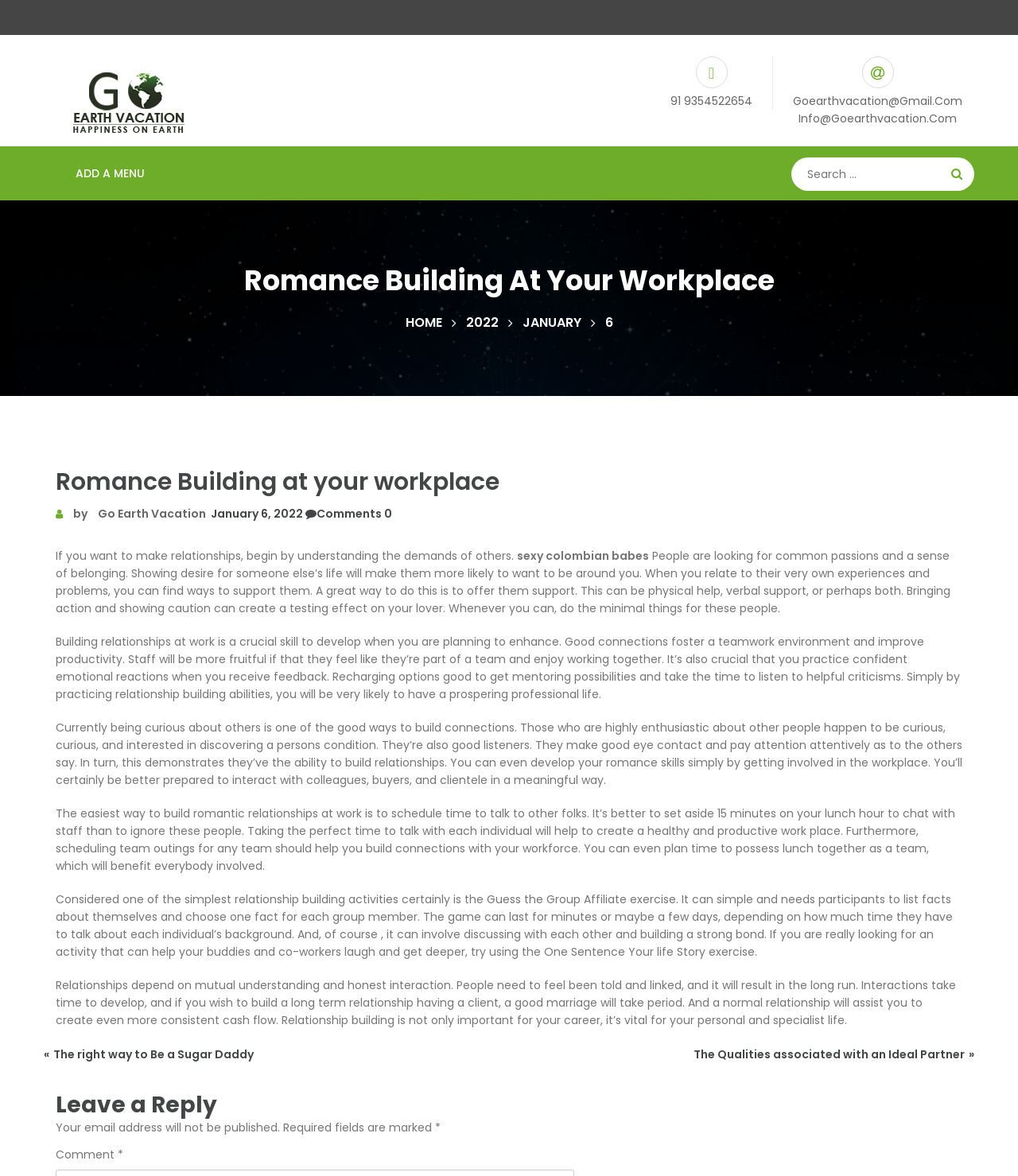What is the topic of the article on the webpage? Using the information from the screenshot, answer with a single word or phrase.

Romance building at workplace